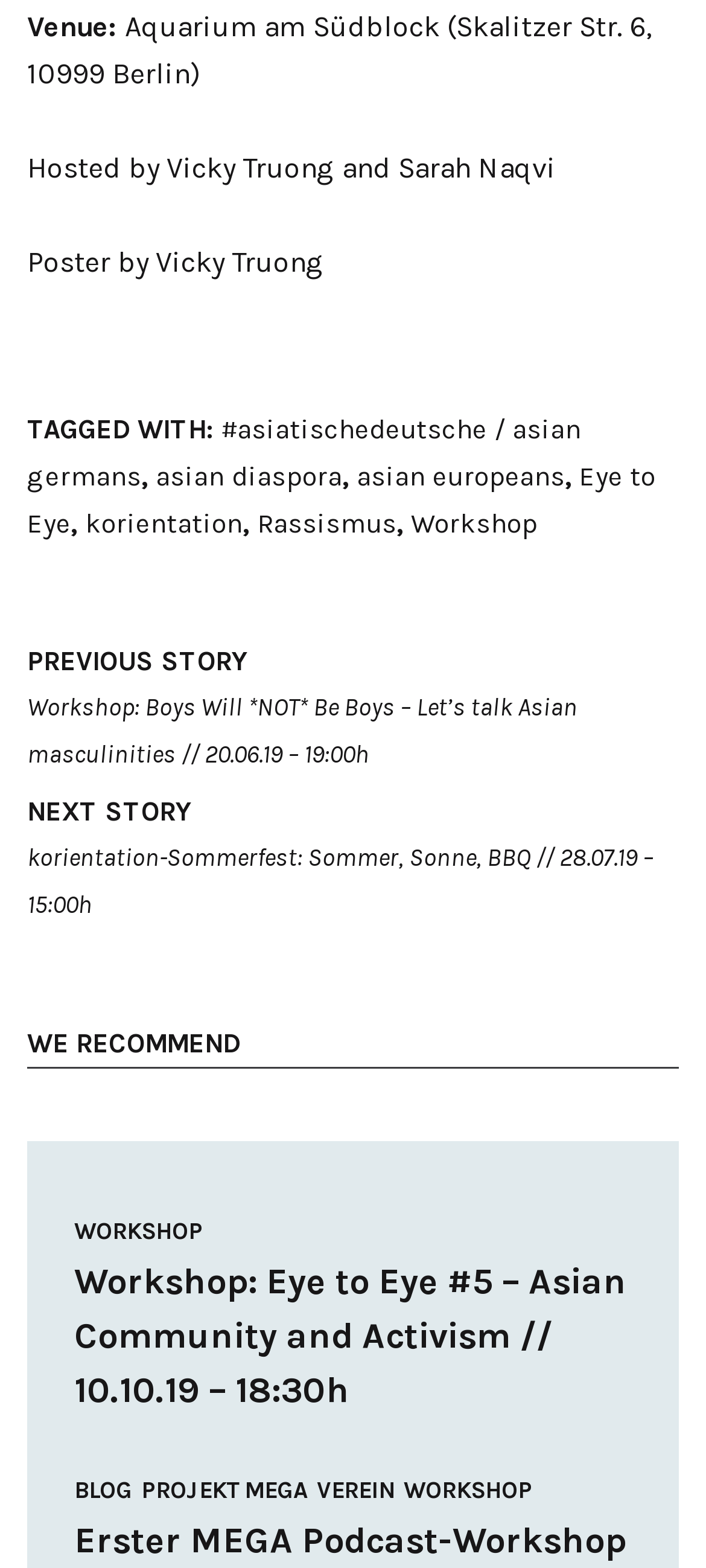Please respond in a single word or phrase: 
How many links are there in the footer?

8